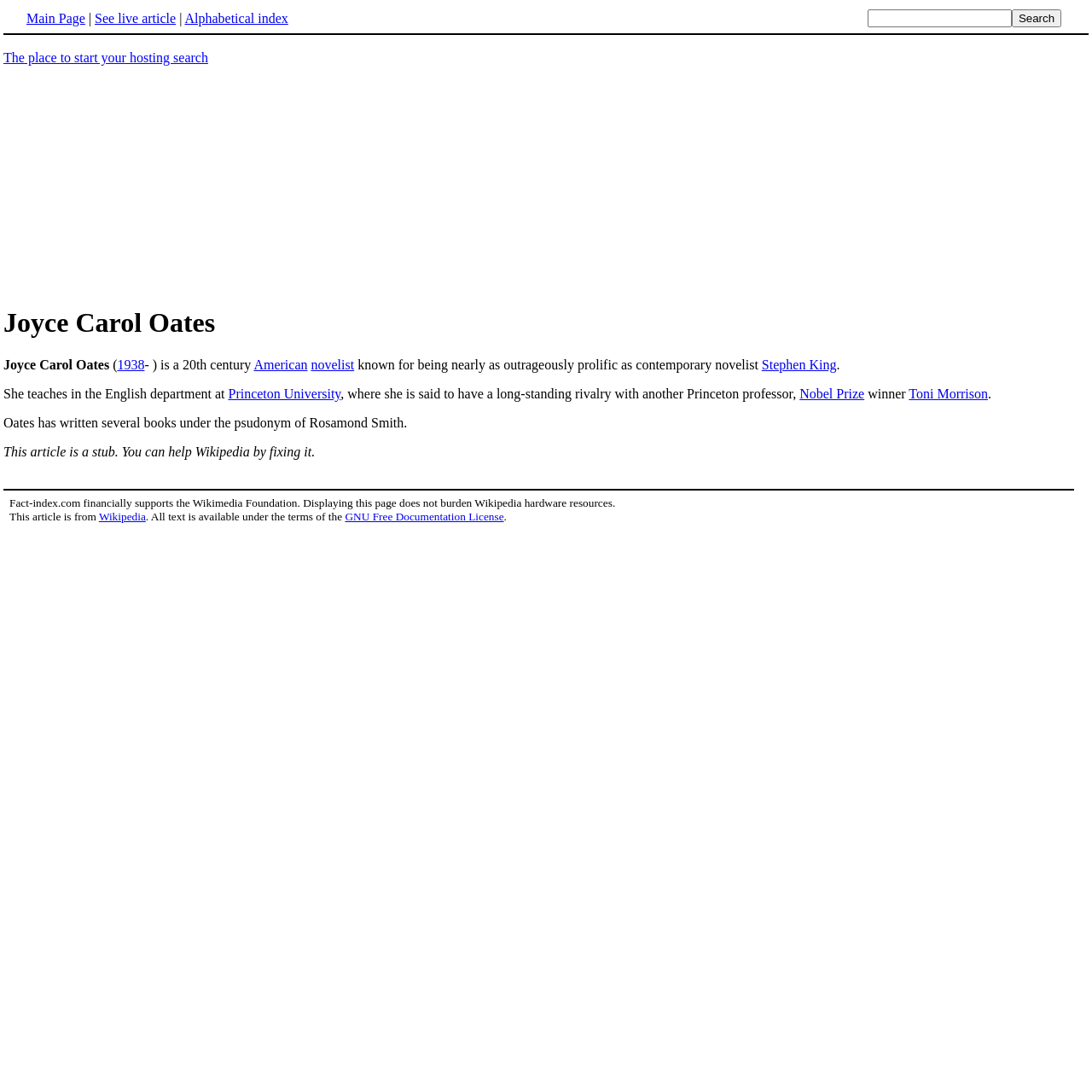Please identify the bounding box coordinates of the area that needs to be clicked to fulfill the following instruction: "Go to the main page."

[0.024, 0.01, 0.078, 0.023]